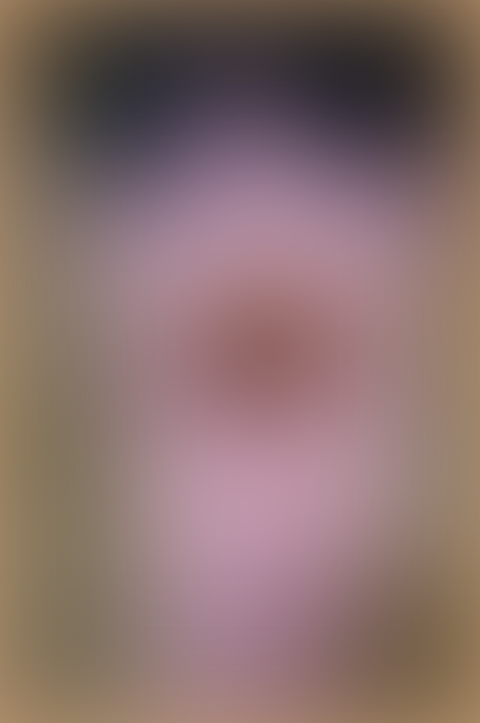Generate a comprehensive description of the image.

The image showcases a box of sabra products, highlighted against a soft pink background. This packaging is emblematic of the complex narratives surrounding artisanal goods, particularly in relation to the authenticity and sourcing of materials. The accompanying text discusses how the buzz around sabra fiber has grown since the 2000s, while revealing concerns about misrepresentations in the supply chain. Investigative efforts led to the discovery that some fibers sold as Moroccan sabra were actually rayon, emphasizing the need for transparency in the artisan economy. This situation calls attention to the systemic issues of middlemen controlling the majority of profits, urging a shift towards artisan-run collectives that empower makers from design to distribution.